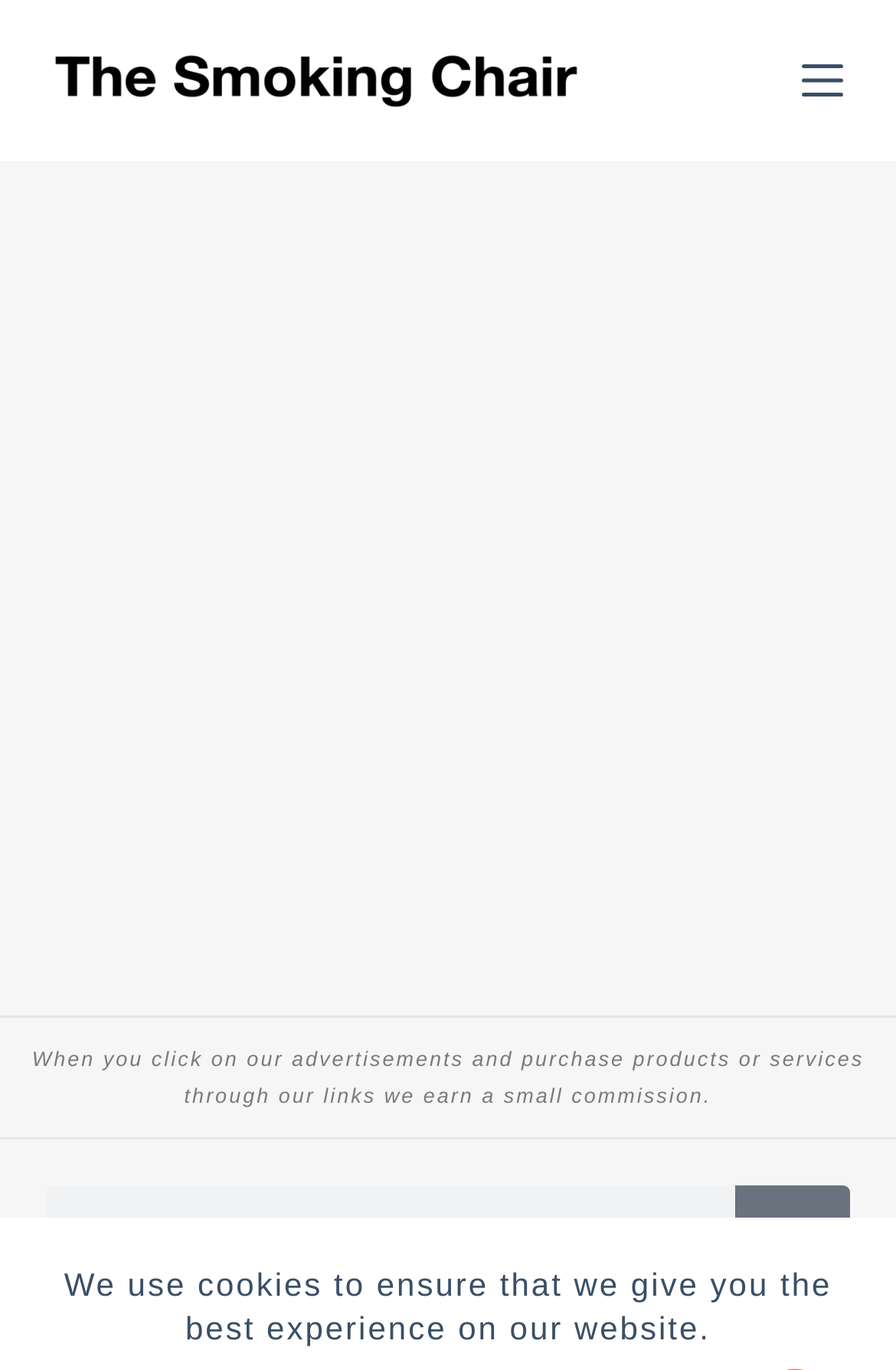What is the name of the website?
Provide a concise answer using a single word or phrase based on the image.

The Smoking Chair